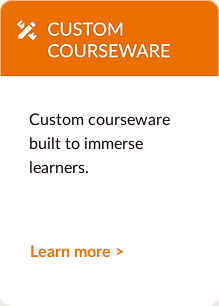Explain the image thoroughly, highlighting all key elements.

The image prominently features a call to action for "Custom Courseware," highlighted with an eye-catching orange background. The text emphasizes the creation of tailored educational content designed to deeply engage learners. Below the main message, a secondary line invites viewers to explore further with the prompt "Learn more >," encouraging interaction and providing a pathway to additional information. This visual element aligns with the broader theme of enhancing learning experiences through customized solutions, appealing to organizations looking to improve learner immersion and retention.